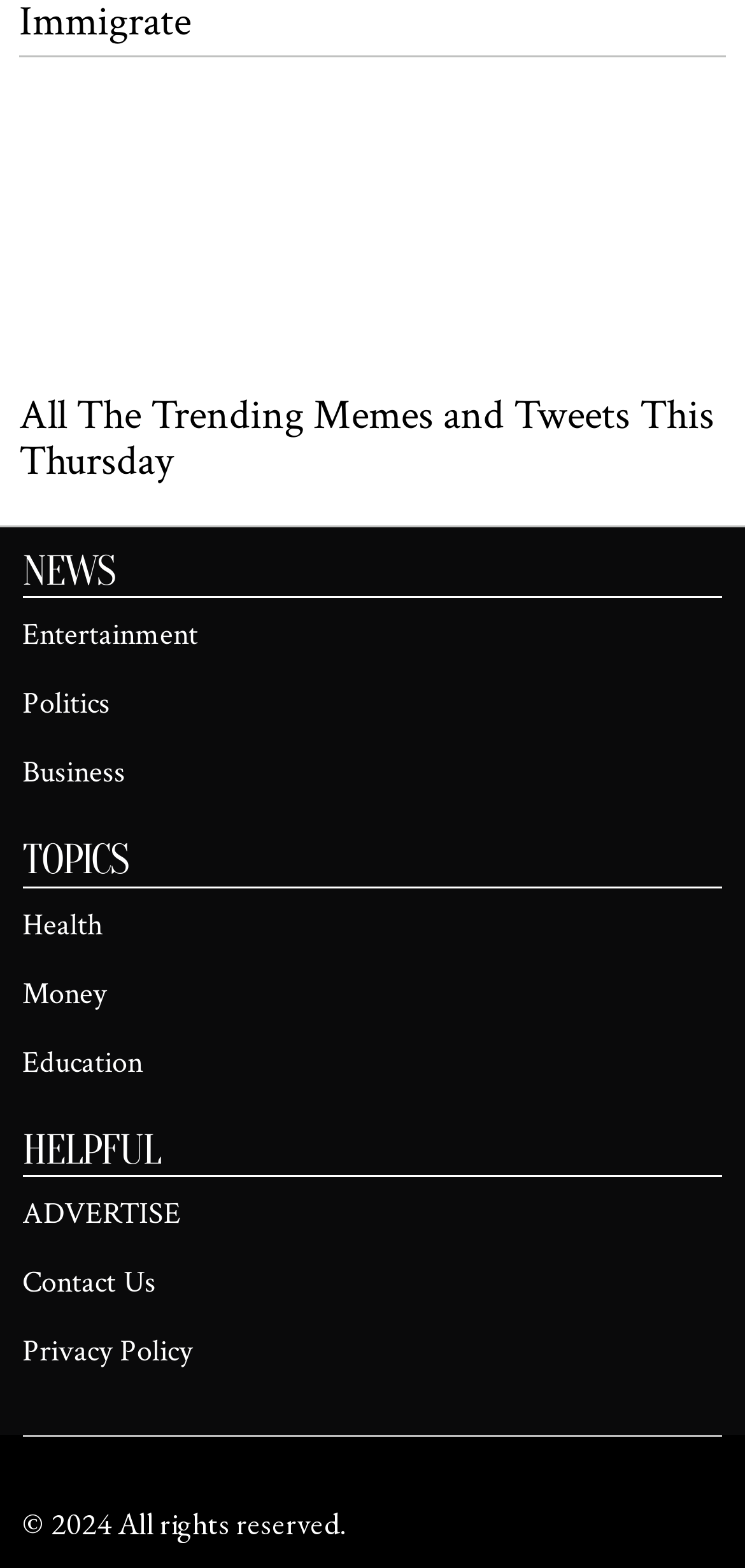What is the title of the article on the webpage?
Please respond to the question with a detailed and thorough explanation.

I can see a heading element with the text 'All The Trending Memes and Tweets This Thursday', which suggests that it is the title of the article on the webpage.